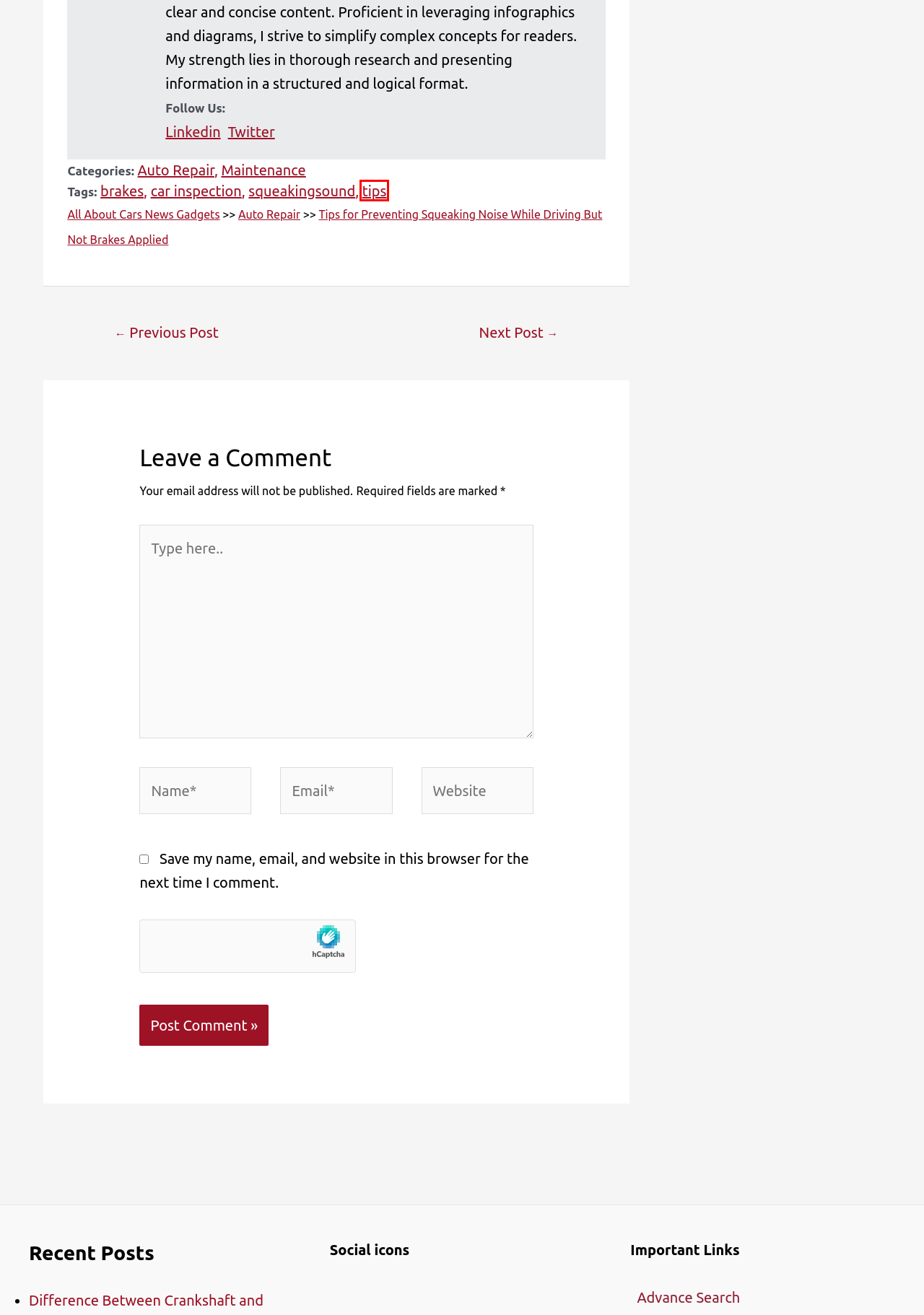Examine the screenshot of the webpage, which has a red bounding box around a UI element. Select the webpage description that best fits the new webpage after the element inside the red bounding box is clicked. Here are the choices:
A. Maintenance Archives - All About Cars News Gadgets
B. brakes Archives Tag - All About Cars News Gadgets
C. Best Car Seat Covers - All About Cars News Gadgets
D. tips Archives Tag - All About Cars News Gadgets
E. car inspection Archives Tag - All About Cars News Gadgets
F. 4 Seater Sports Cars Under 10k - All About Cars News Gadgets
G. squeakingsound Archives Tag - All About Cars News Gadgets
H. Auto Repair Archives - All About Cars News Gadgets

D